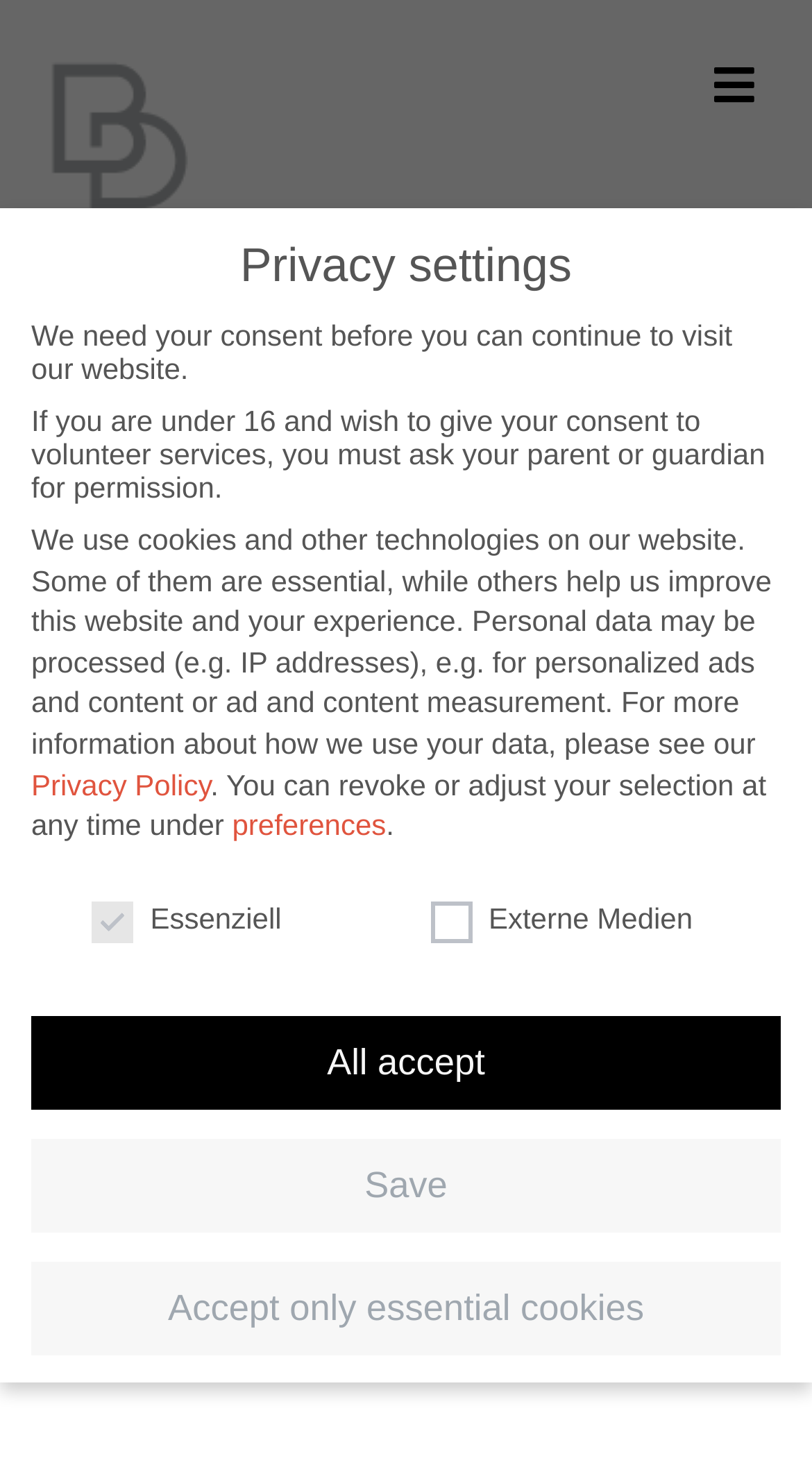Please identify the bounding box coordinates of the area that needs to be clicked to follow this instruction: "Adjust preferences".

[0.286, 0.549, 0.475, 0.572]